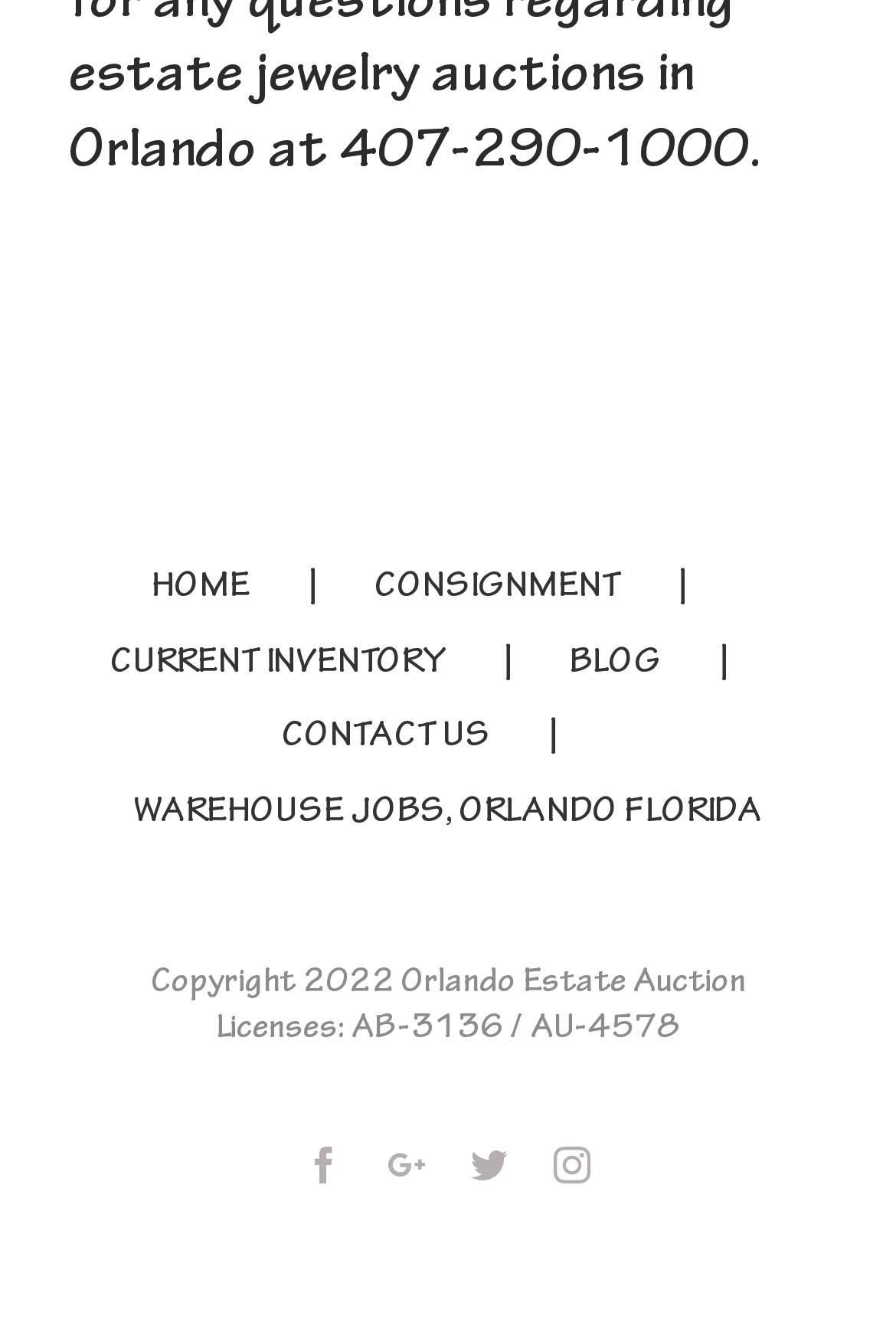Answer the following query with a single word or phrase:
What is the company's copyright year?

2022